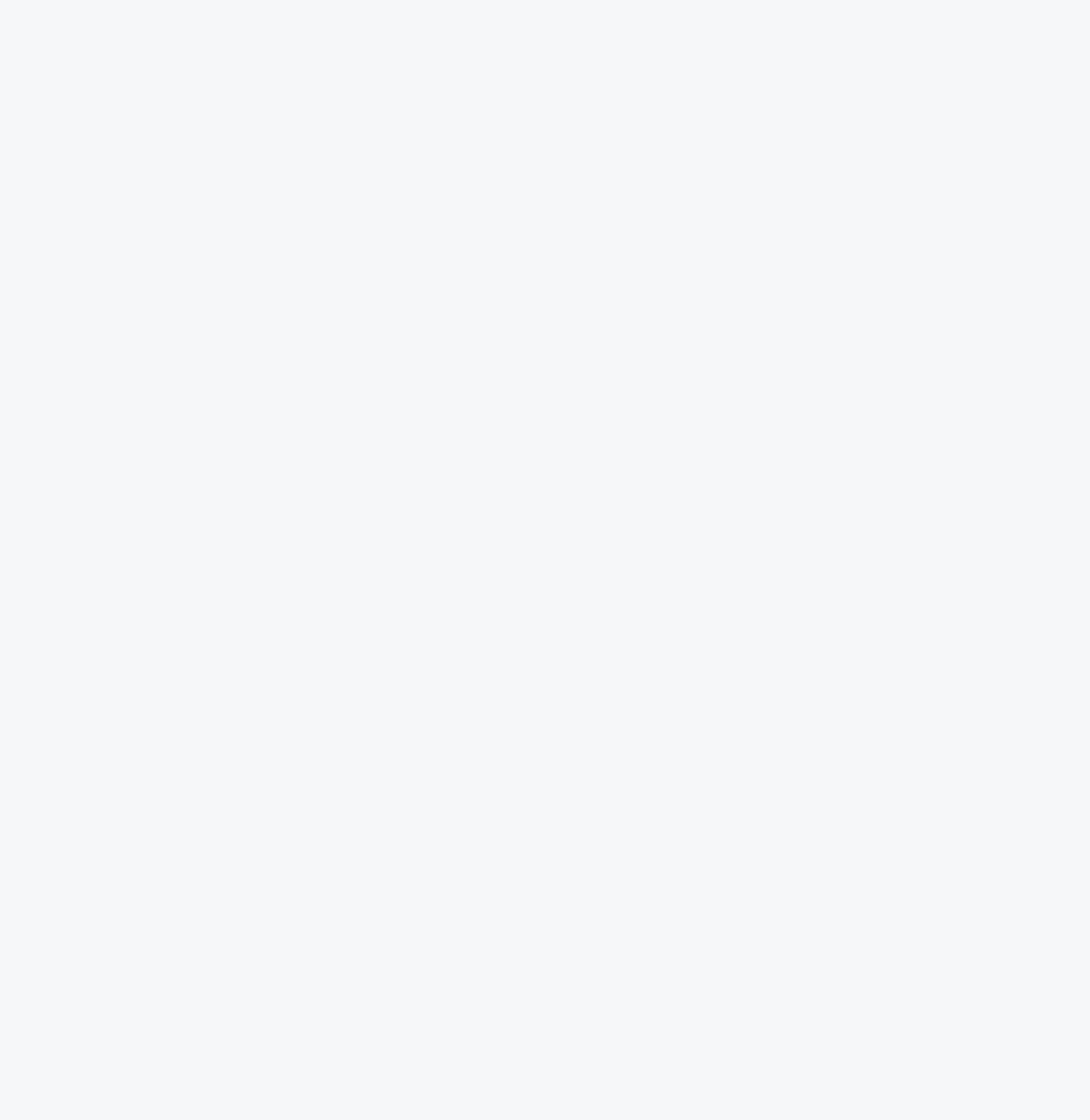What is the location of Azandra Properties?
Could you give a comprehensive explanation in response to this question?

The contact information section of the webpage mentions Windhoek, Namibia as the location of Azandra Properties.